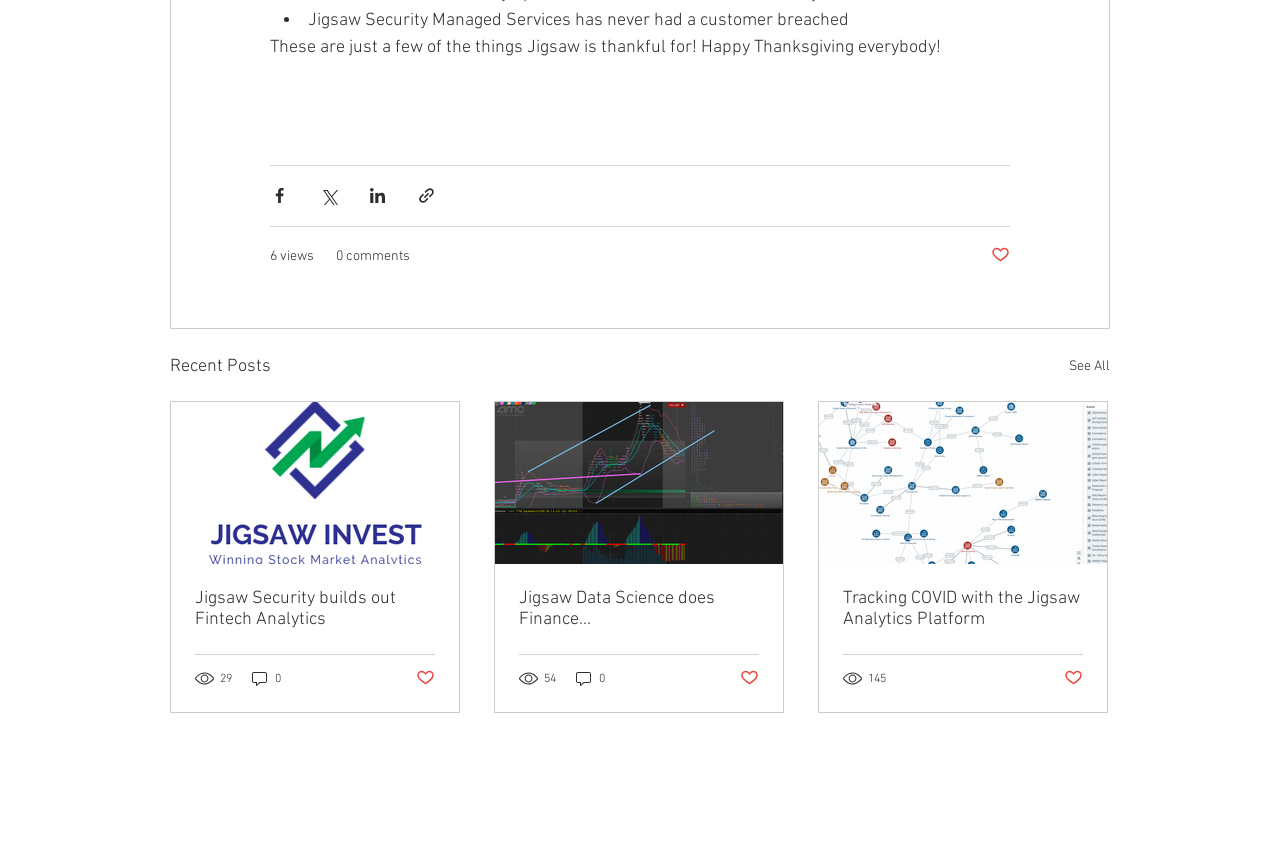Please specify the coordinates of the bounding box for the element that should be clicked to carry out this instruction: "Subscribe to observations via RSS". The coordinates must be four float numbers between 0 and 1, formatted as [left, top, right, bottom].

None